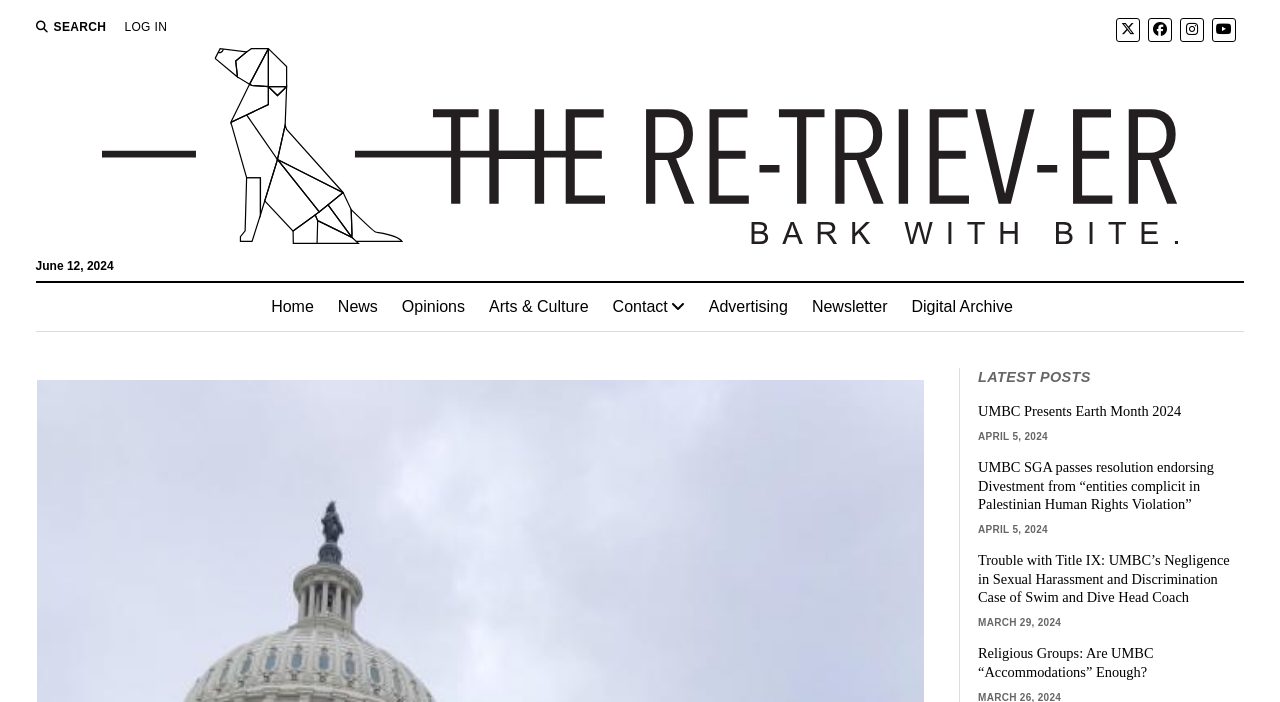Identify the bounding box of the UI component described as: "Digital Archive".

[0.703, 0.403, 0.801, 0.471]